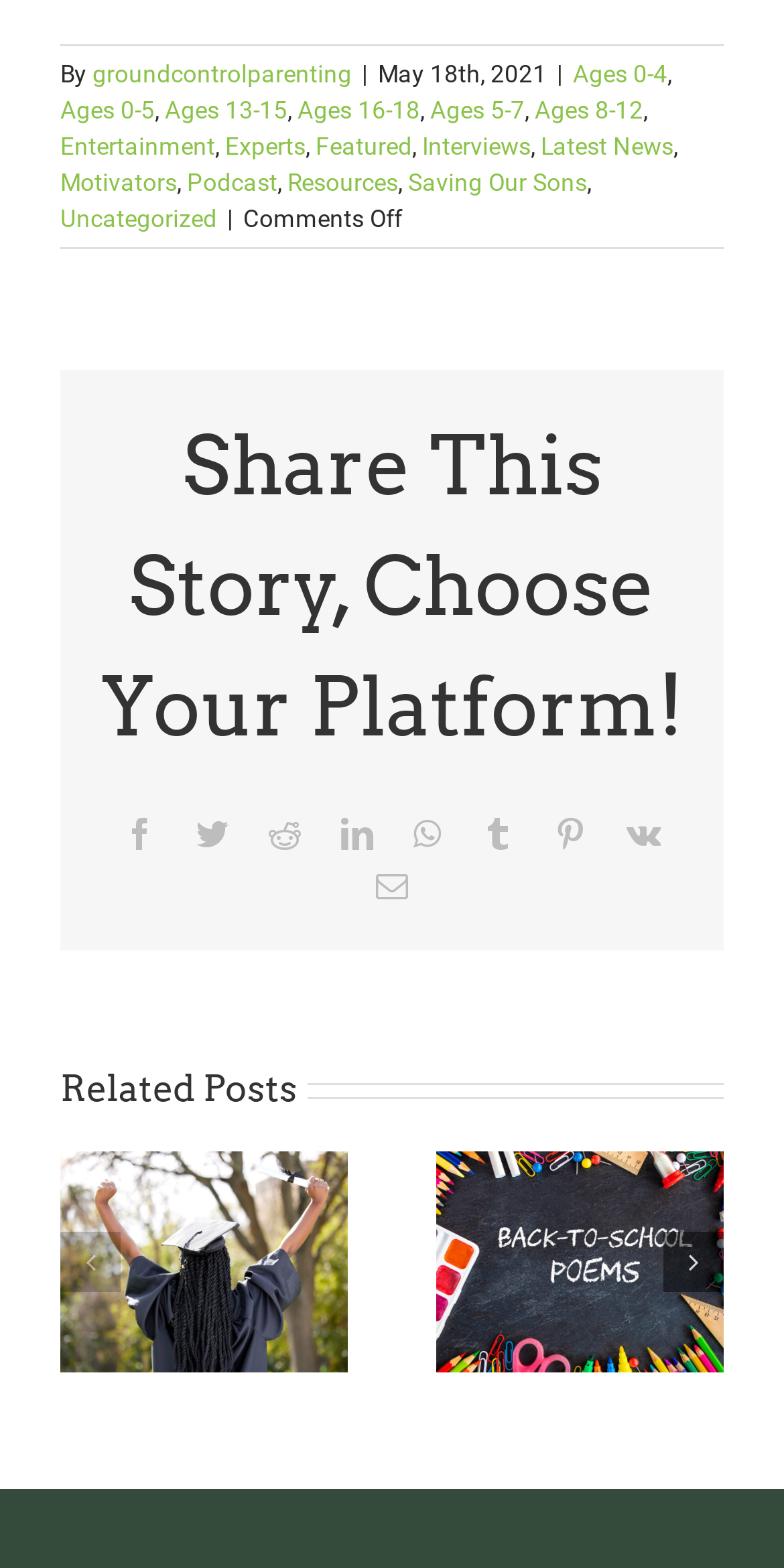Find the bounding box coordinates for the element that must be clicked to complete the instruction: "View the 'Commencement Wisdom from Deborah Roberts' post". The coordinates should be four float numbers between 0 and 1, indicated as [left, top, right, bottom].

[0.077, 0.734, 0.444, 0.755]